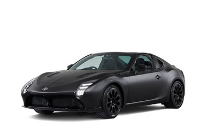Describe all the important aspects and features visible in the image.

The image showcases the sleek and stylish GR HV SPORTS concept, a striking sports car presented by Toyota at the Tokyo Motor Show 2017. This high-performance vehicle features a matte black exterior that complements its aerodynamic design, emphasizing its sporty character. The car is designed with a front-engine and rear-wheel-drive layout, enhancing its driving dynamics. Its dimensions include a length of 4,395 mm, a width of 1,805 mm, and a height of 1,280 mm, making it compact yet powerful. This concept car reflects Toyota's innovative approach to design and engineering, aimed at achieving both aesthetic appeal and performance excellence.